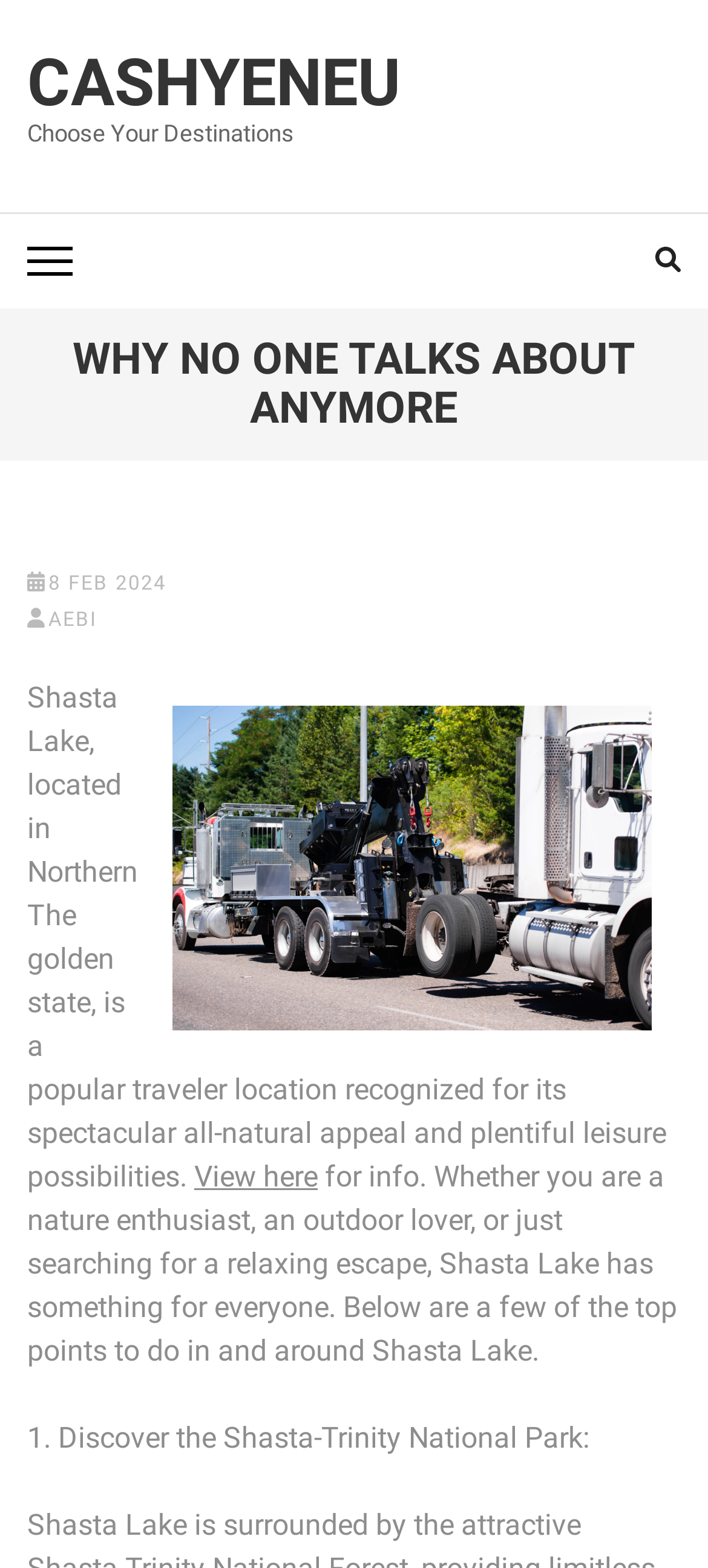Please determine the bounding box coordinates for the UI element described here. Use the format (top-left x, top-left y, bottom-right x, bottom-right y) with values bounded between 0 and 1: Cashyeneu

[0.038, 0.029, 0.567, 0.078]